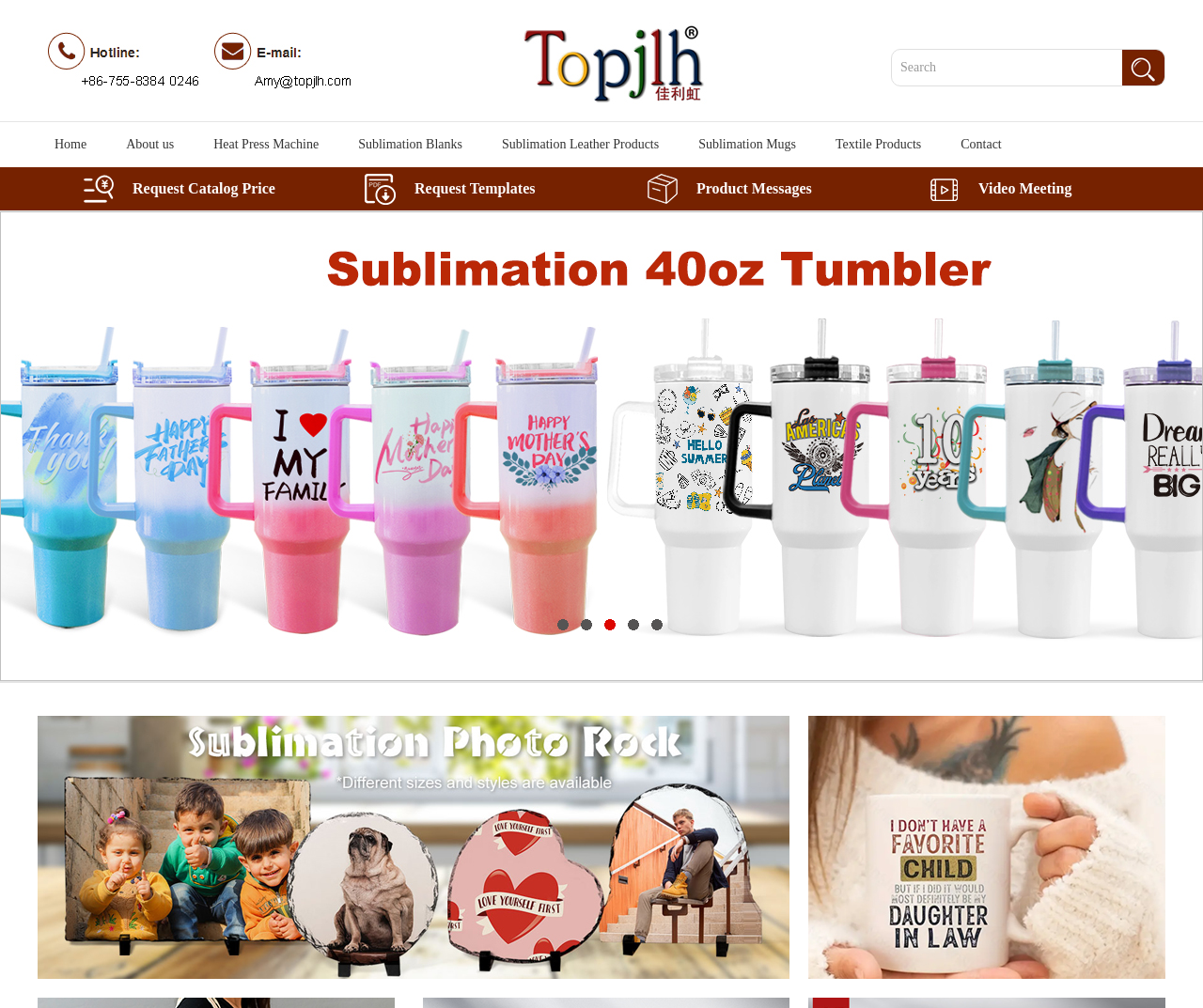Kindly determine the bounding box coordinates of the area that needs to be clicked to fulfill this instruction: "Request Catalog Price".

[0.069, 0.166, 0.266, 0.209]